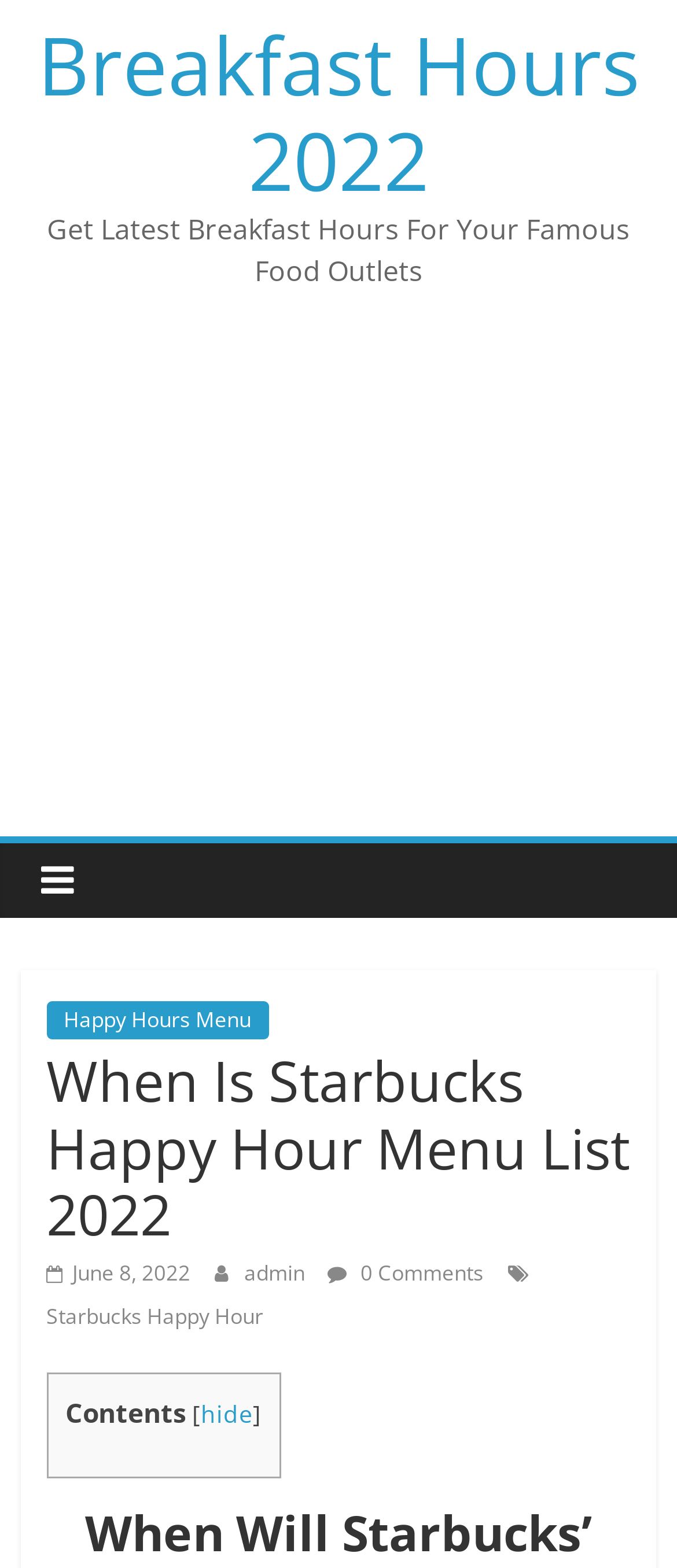How many links are there in the header section?
Analyze the image and provide a thorough answer to the question.

I counted the links in the header section, which includes the links 'Breakfast Hours 2022', ' June 8, 2022', and 'admin'. There are three links in total.